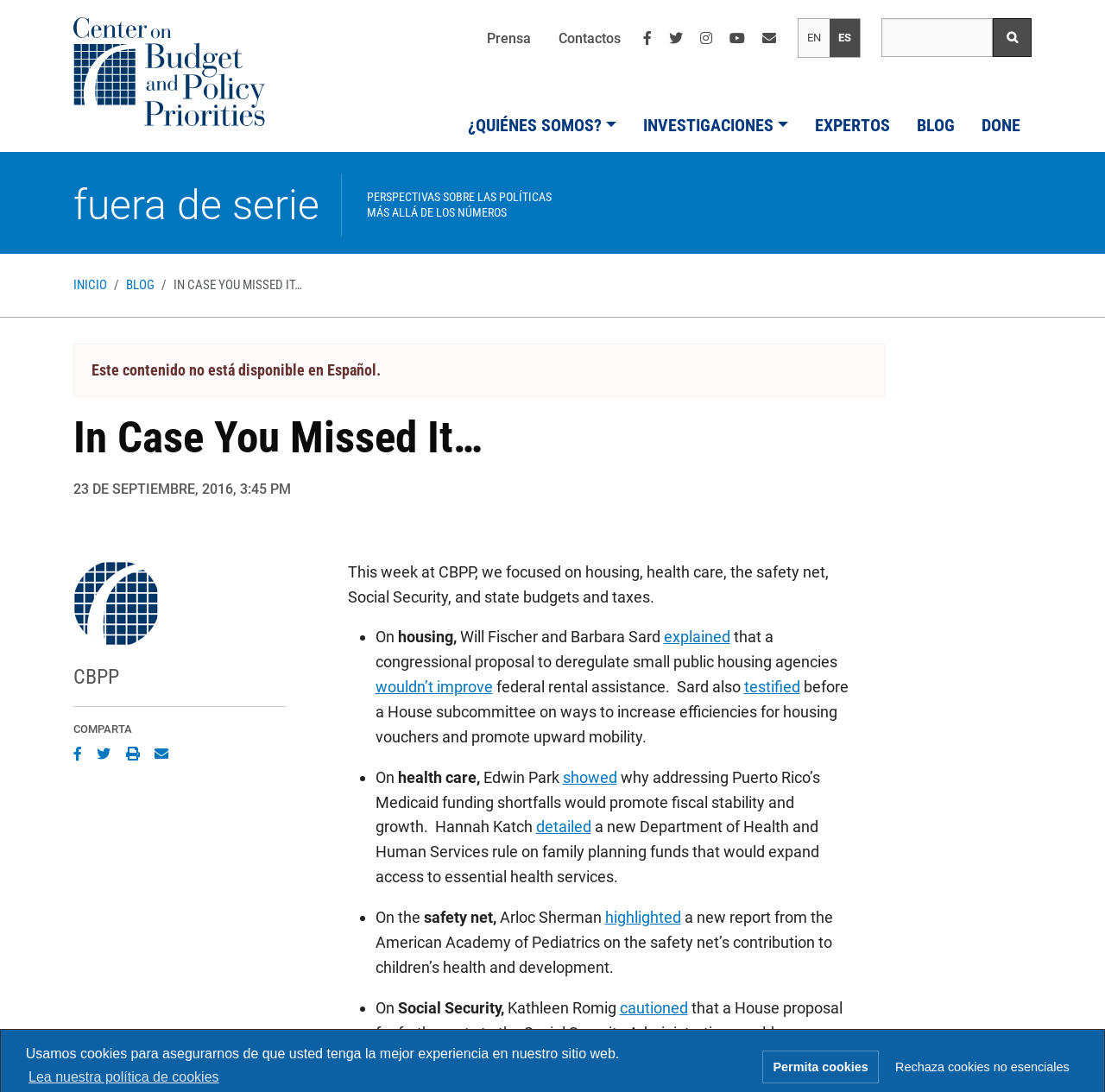Identify the primary heading of the webpage and provide its text.

In Case You Missed It…